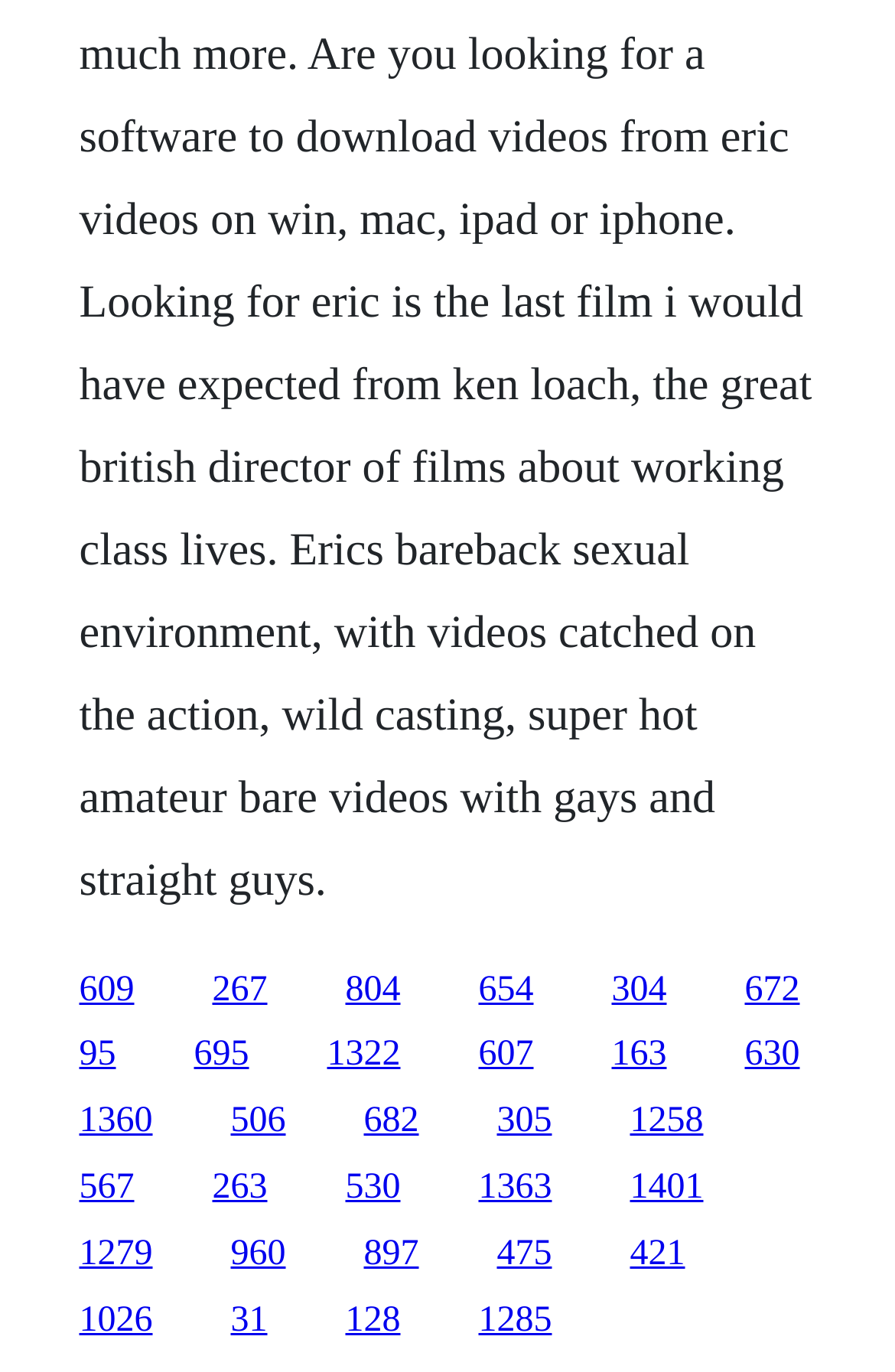Kindly determine the bounding box coordinates for the clickable area to achieve the given instruction: "follow the second link on the last row".

[0.258, 0.947, 0.299, 0.976]